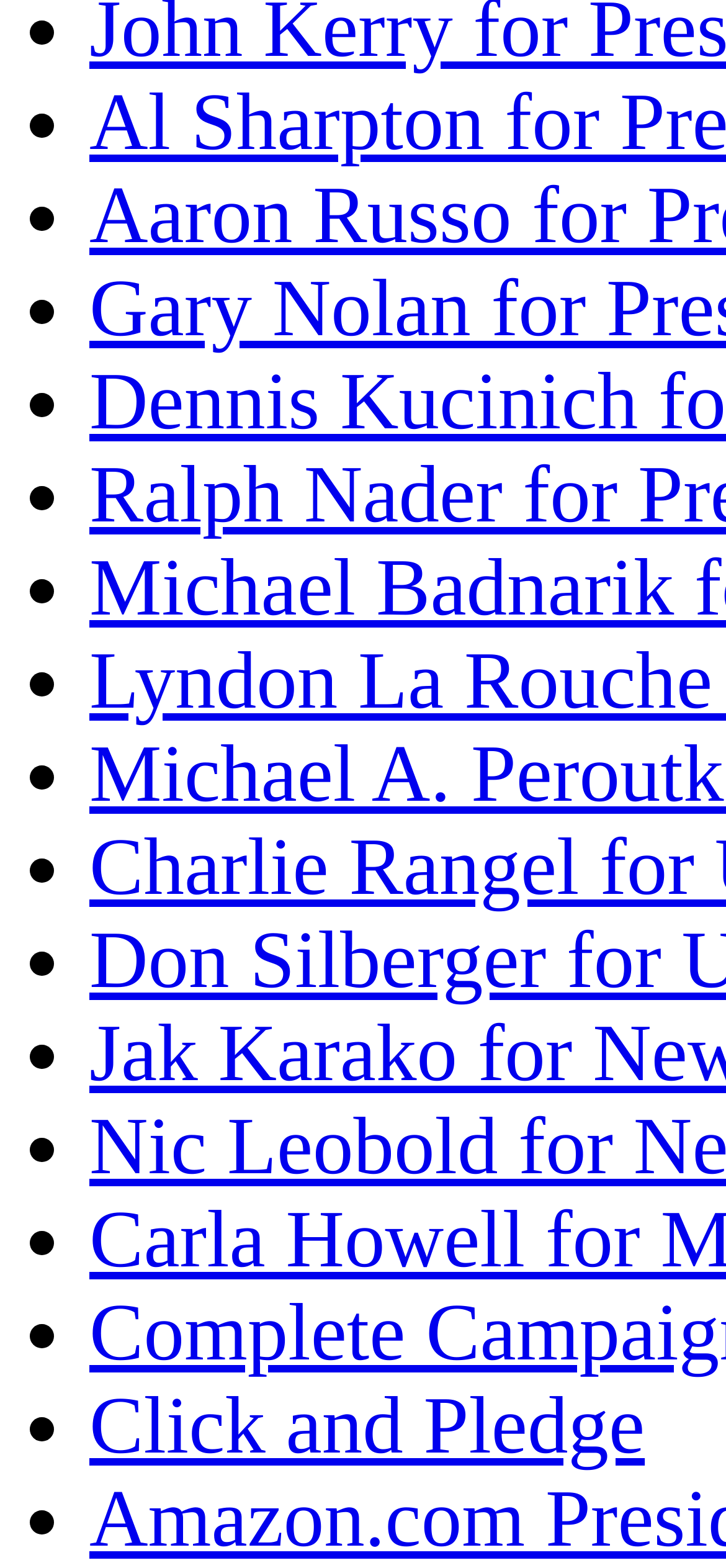What is the vertical position of the first list marker?
Based on the content of the image, thoroughly explain and answer the question.

I compared the y1 and y2 coordinates of the first list marker, which are 0.049 and 0.108, respectively. Since these values are relatively small, I determined that the first list marker is located at the top of the page.